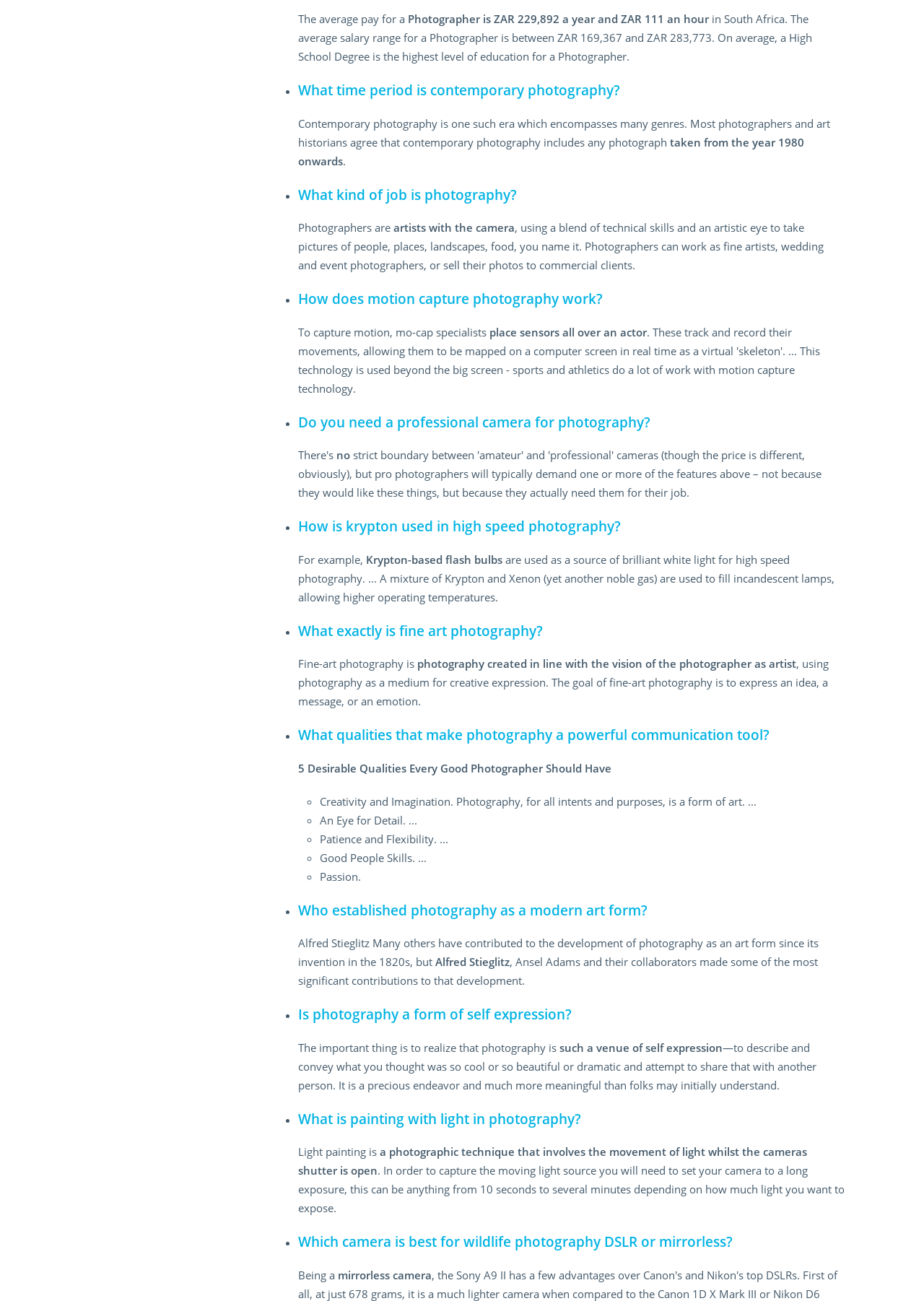What is fine-art photography?
Answer the question in a detailed and comprehensive manner.

Fine-art photography is photography created in line with the vision of the photographer as an artist, using photography as a medium for creative expression, to express an idea, a message, or an emotion.